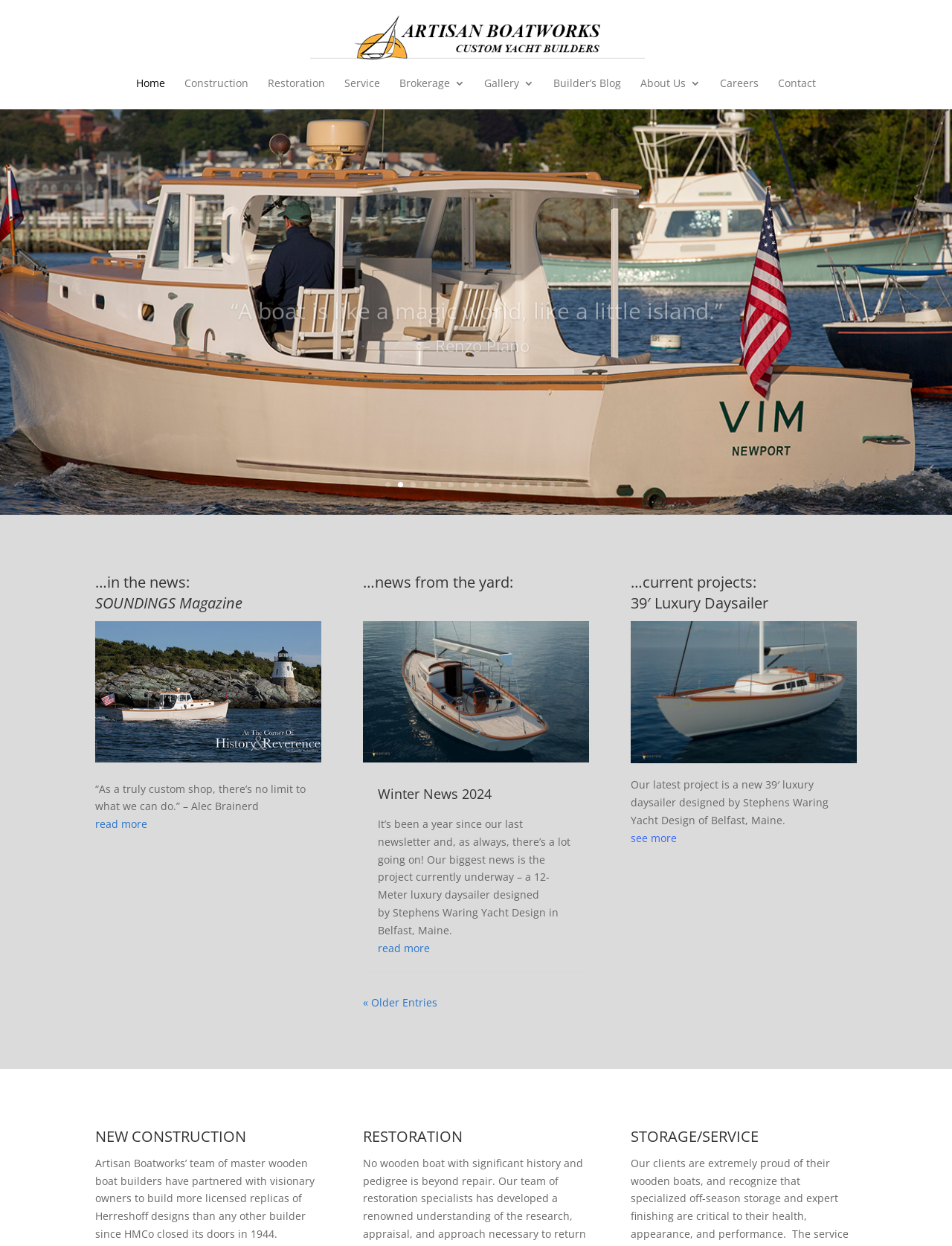Identify the bounding box coordinates for the UI element that matches this description: "alt="Winter News 2024"".

[0.381, 0.499, 0.619, 0.612]